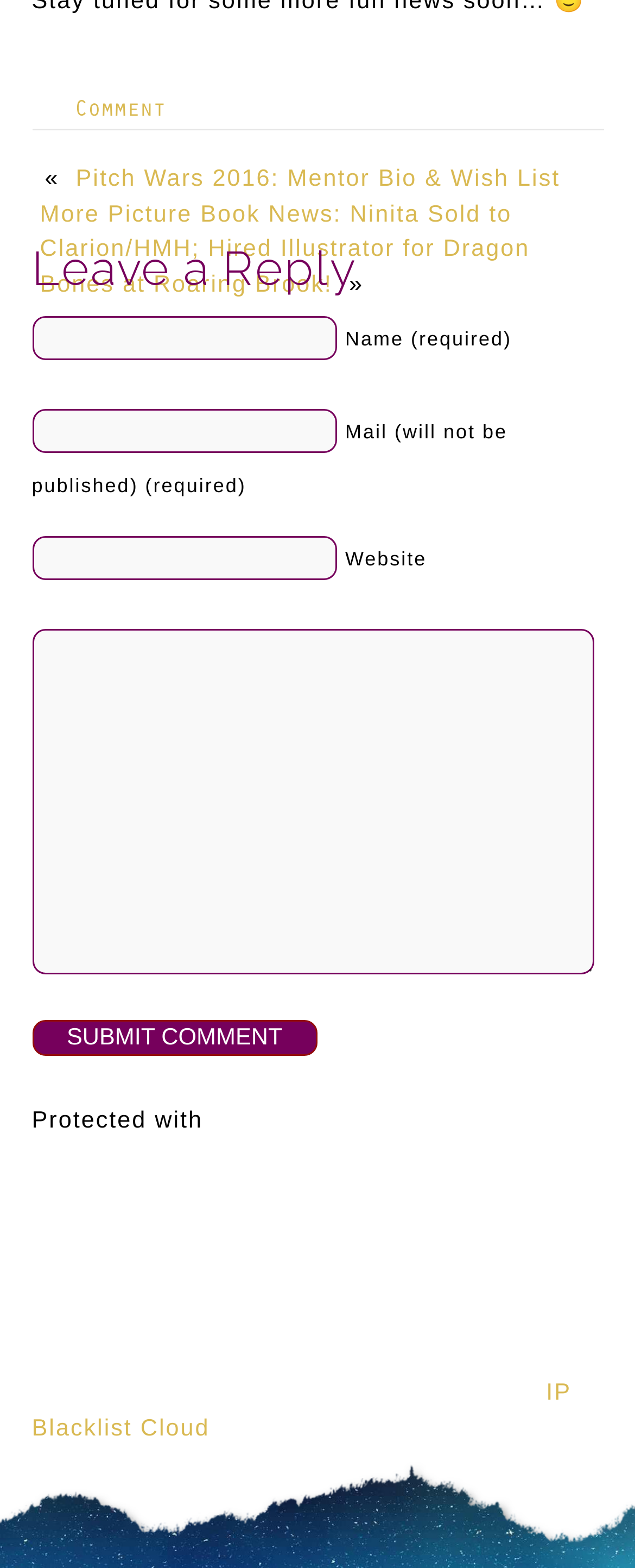How many textboxes are there for leaving a reply?
Please provide a single word or phrase in response based on the screenshot.

4